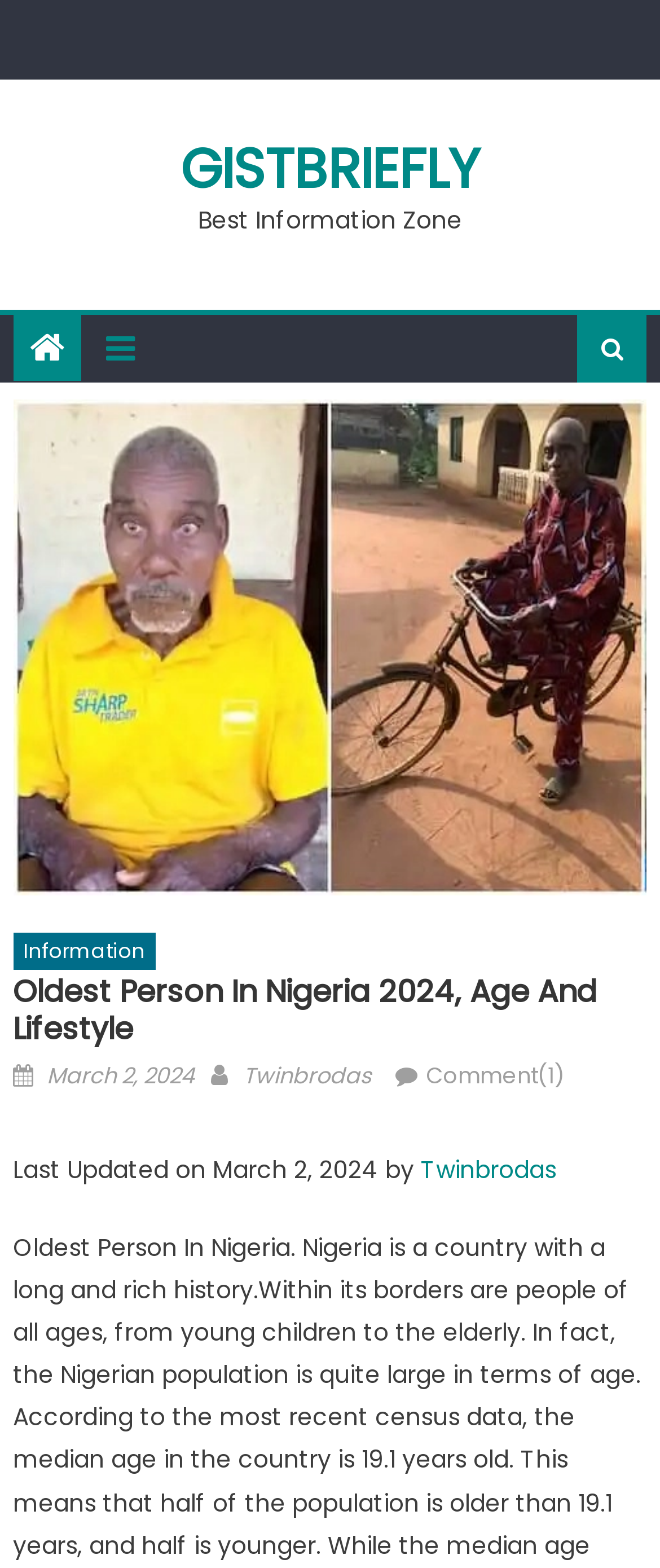Construct a comprehensive caption that outlines the webpage's structure and content.

The webpage is about the oldest person in Nigeria, Mr. Luke Ahama Nwachukwu, who is 126 years old and from Imo State. At the top of the page, there is a link to "GISTBRIEFLY" and a static text "Best Information Zone" positioned side by side. Below them, there are two links with icons, one with a Facebook icon and the other with an envelope icon.

The main content of the page is an article about the oldest person in Nigeria. The article features a large image of Mr. Luke Ahama Nwachukwu, which takes up most of the page's width. Above the image, there is a header section with a link to "Information" and a heading that reads "Oldest Person In Nigeria 2024, Age And Lifestyle". 

Below the header, there is a section with information about the article, including the posting date "March 2, 2024", the author "Twinbrodas", and a link to comments with one comment. The posting date and author information are positioned on the left side, while the comment link is on the right side. 

Further down, there is a static text "Last Updated on March 2, 2024 by" followed by a link to the author "Twinbrodas".